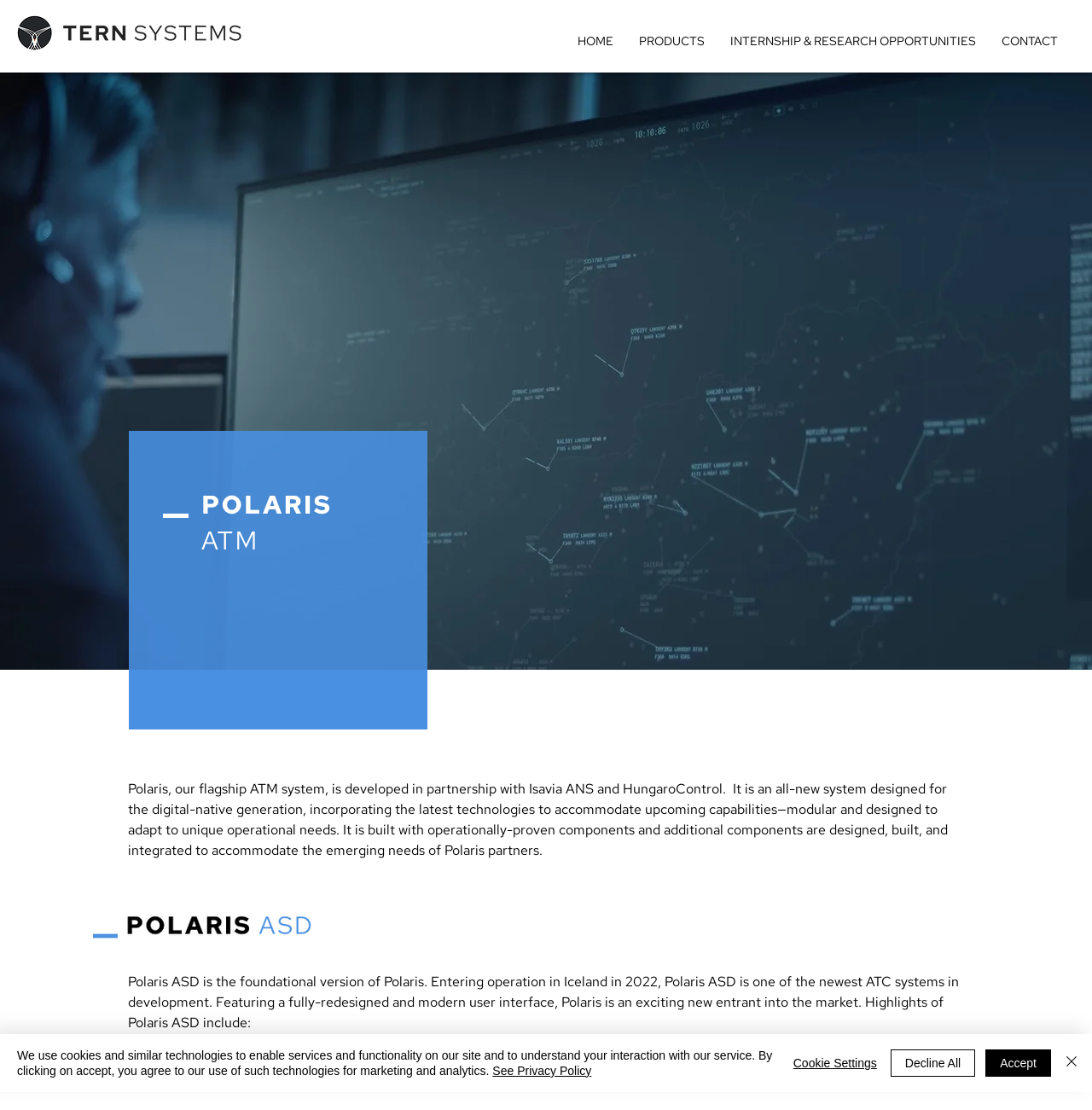What is the company name on the logo?
Based on the screenshot, answer the question with a single word or phrase.

Tern Systems